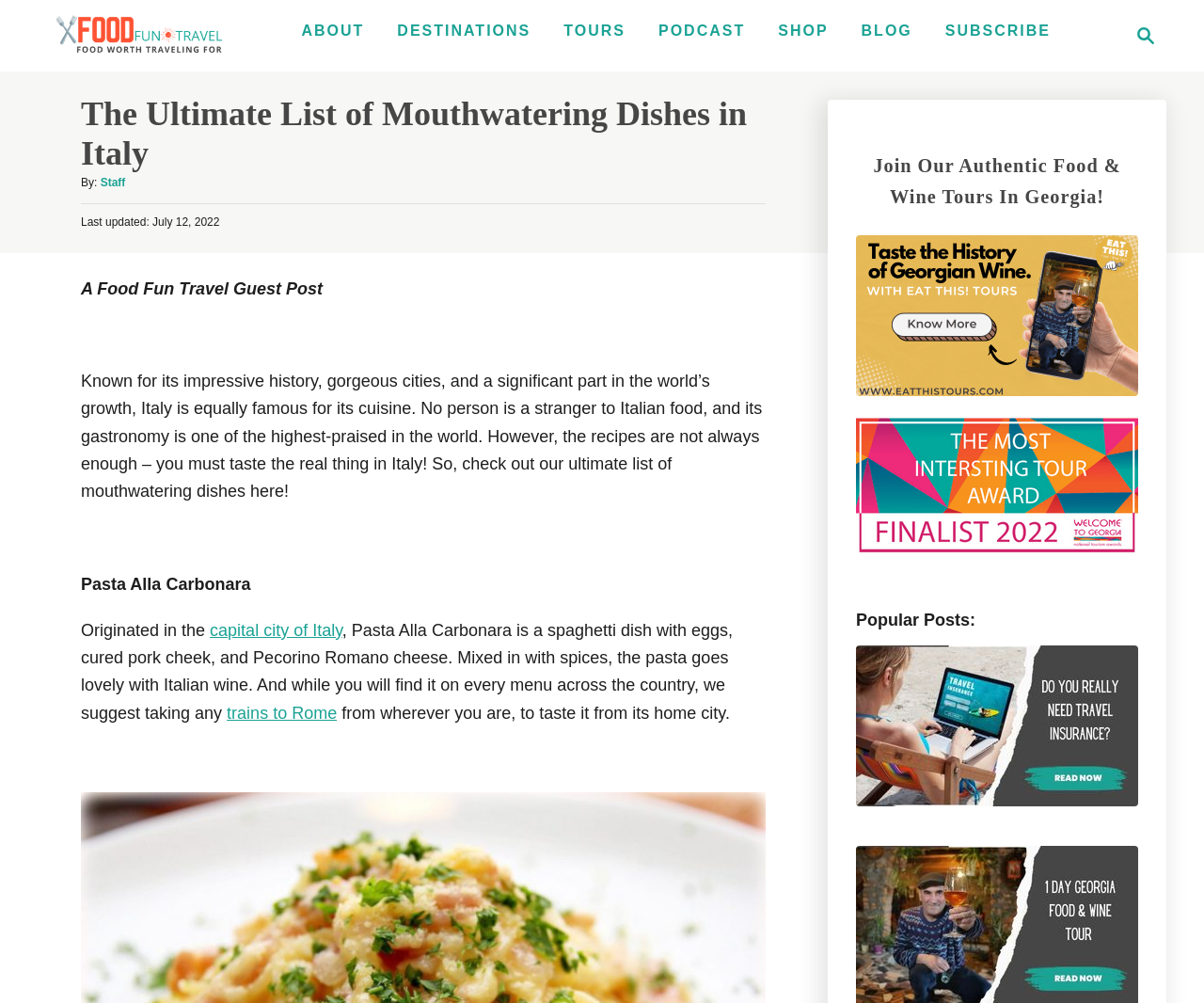Please determine the heading text of this webpage.

The Ultimate List of Mouthwatering Dishes in Italy